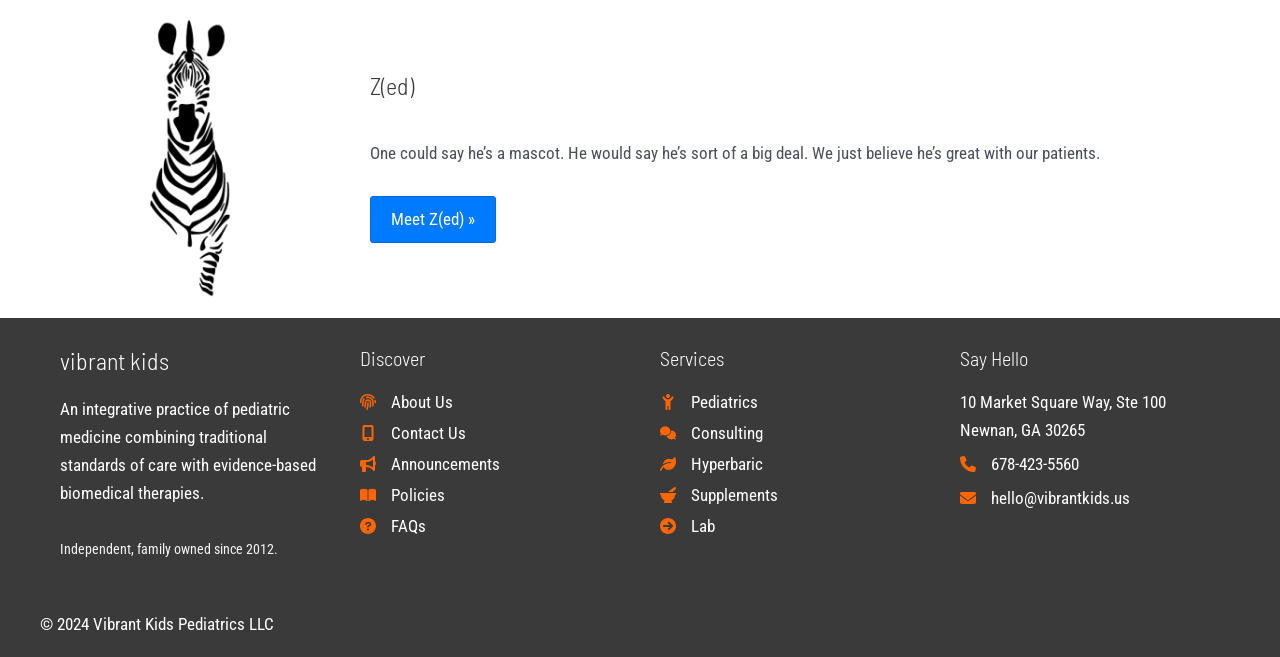What is the address of Vibrant Kids?
Please give a well-detailed answer to the question.

The address can be found in the StaticText element that displays the address '10 Market Square Way, Ste 100' along with the city and state 'Newnan, GA 30265'.